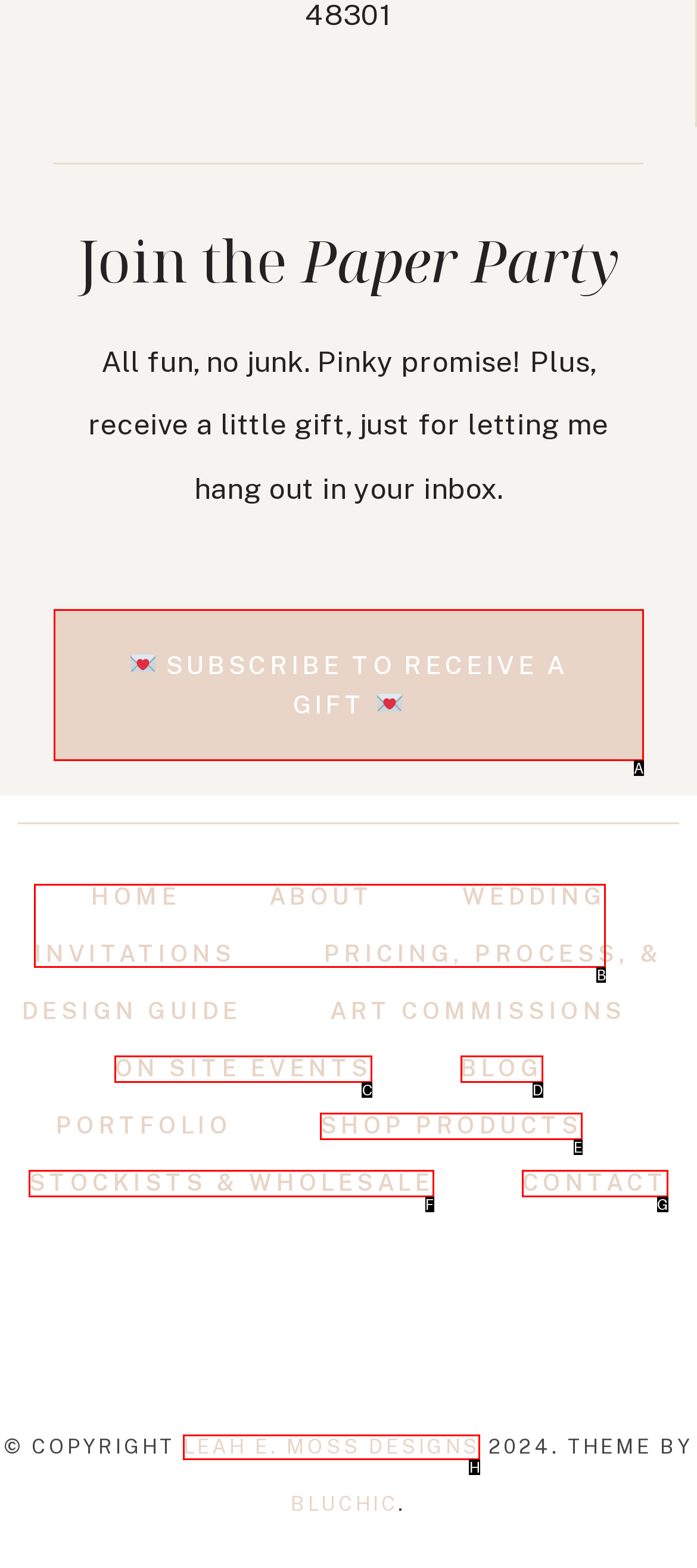For the instruction: View wedding invitations, which HTML element should be clicked?
Respond with the letter of the appropriate option from the choices given.

B